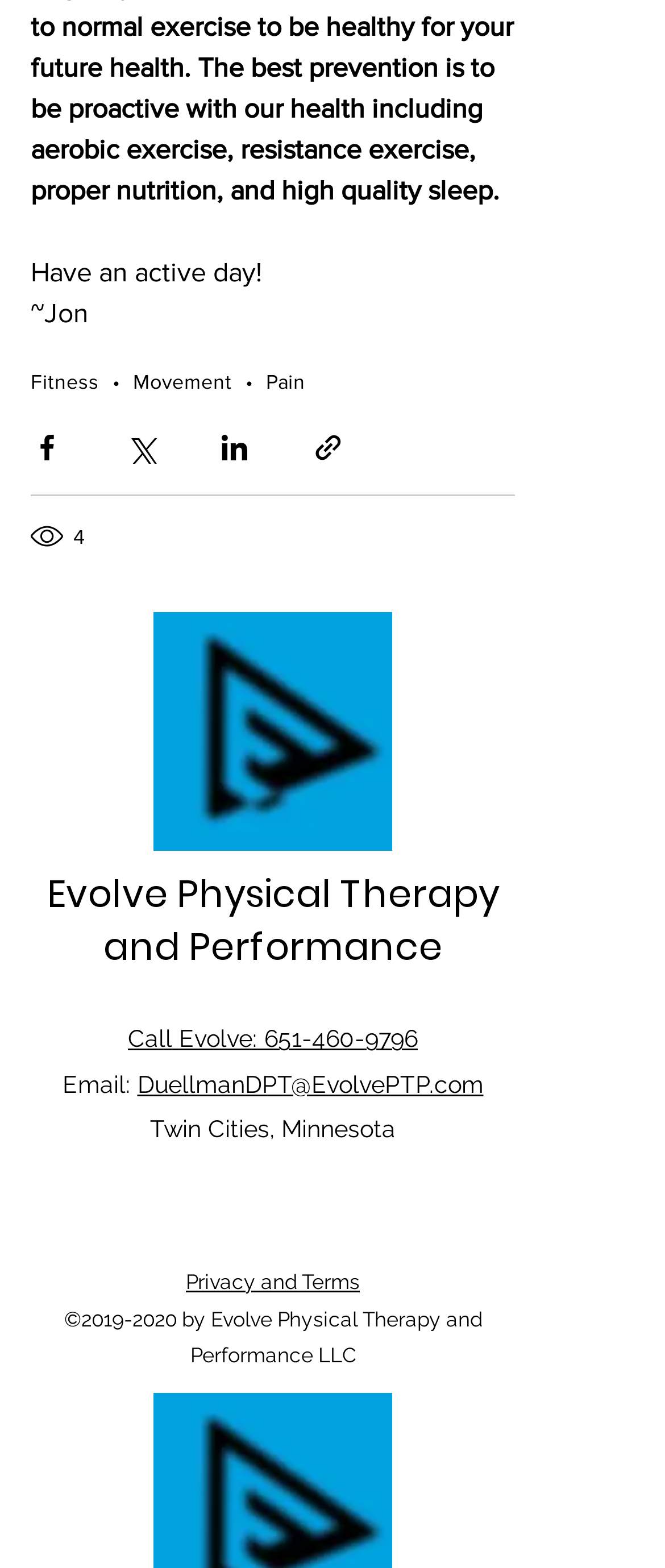Based on the visual content of the image, answer the question thoroughly: What are the three social media platforms listed?

The social media platforms are listed as separate buttons with their respective icons, allowing users to share content via these platforms. The buttons are labeled 'Share via Facebook', 'Share via Twitter', and 'Share via LinkedIn'.